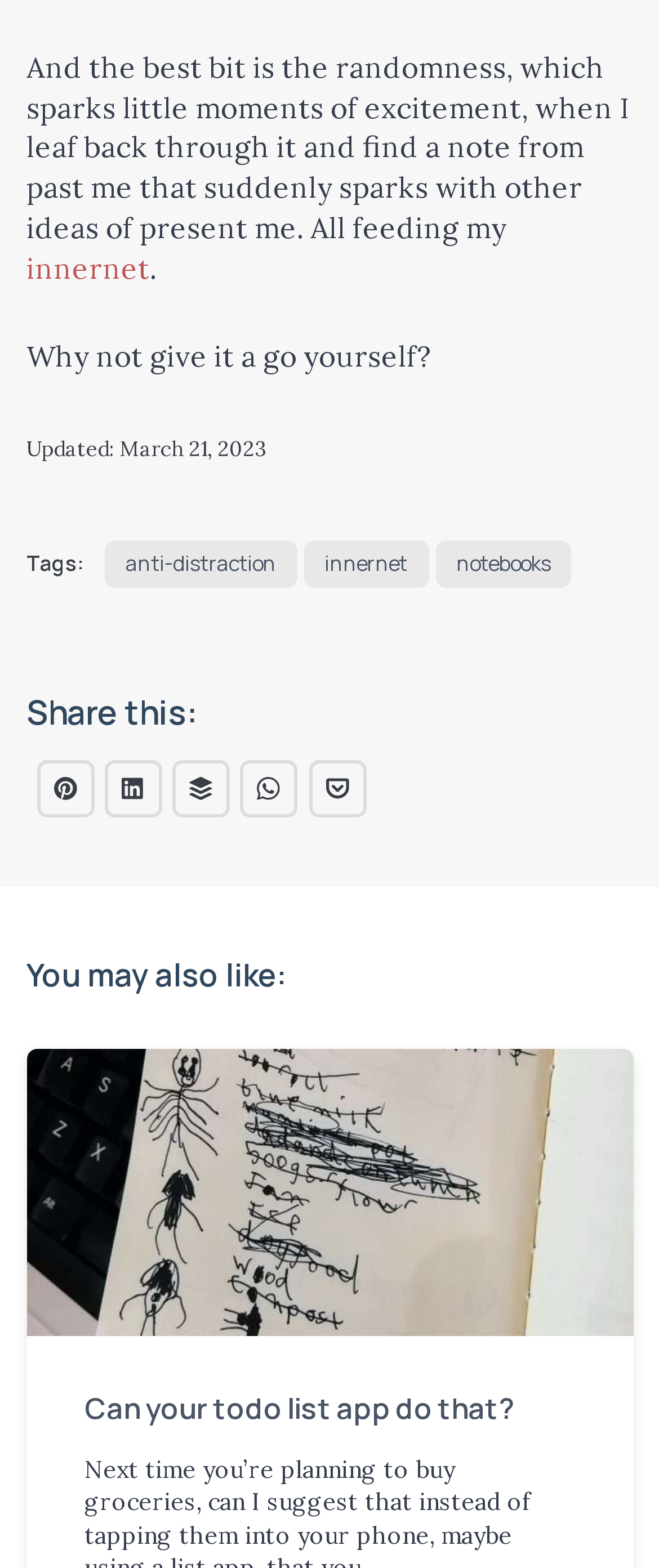Determine the bounding box coordinates for the area that needs to be clicked to fulfill this task: "Click the link to notebooks". The coordinates must be given as four float numbers between 0 and 1, i.e., [left, top, right, bottom].

[0.661, 0.344, 0.868, 0.375]